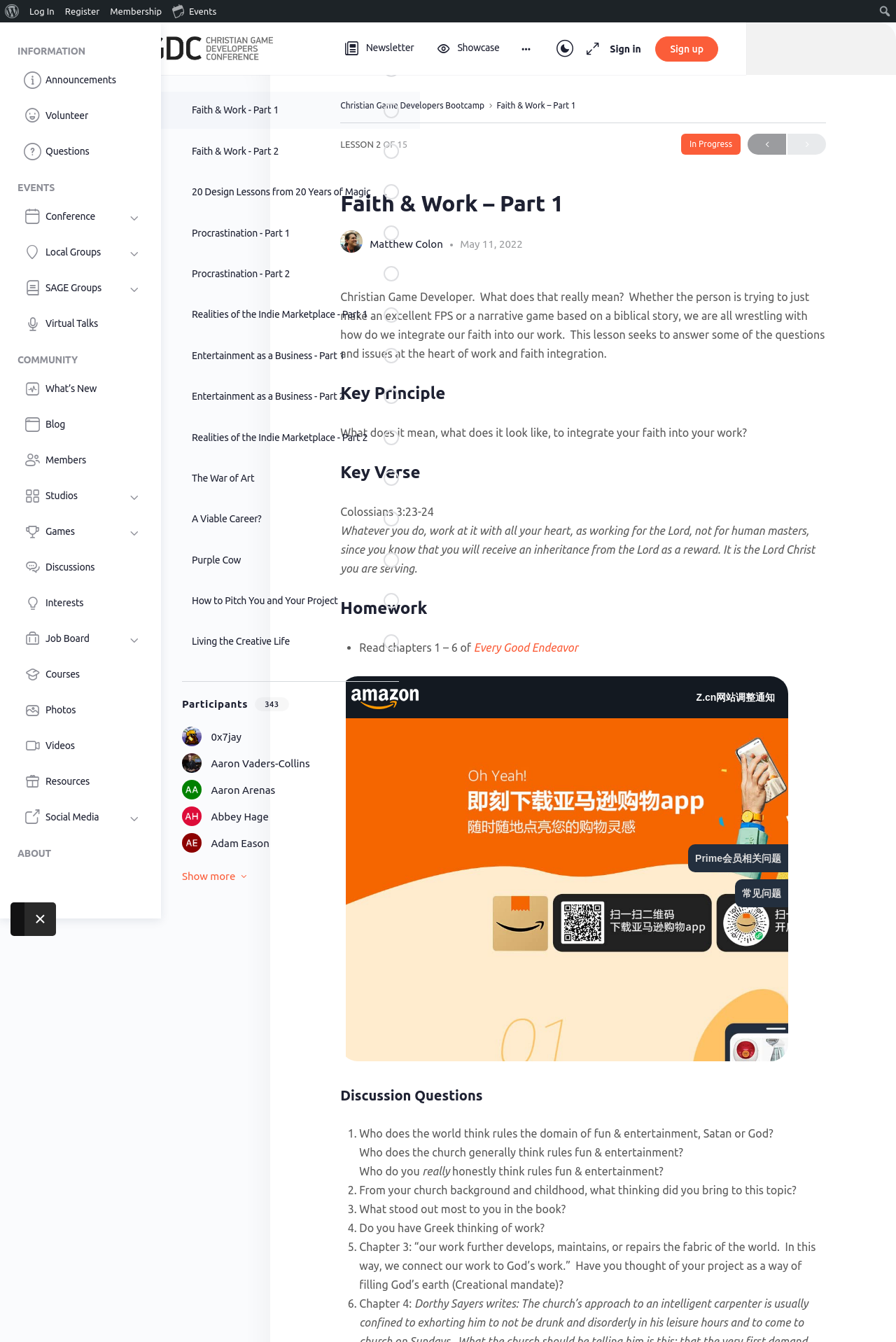Please identify the bounding box coordinates of the element I need to click to follow this instruction: "Read the Faith & Work – Part 1 lesson".

[0.721, 0.075, 0.81, 0.082]